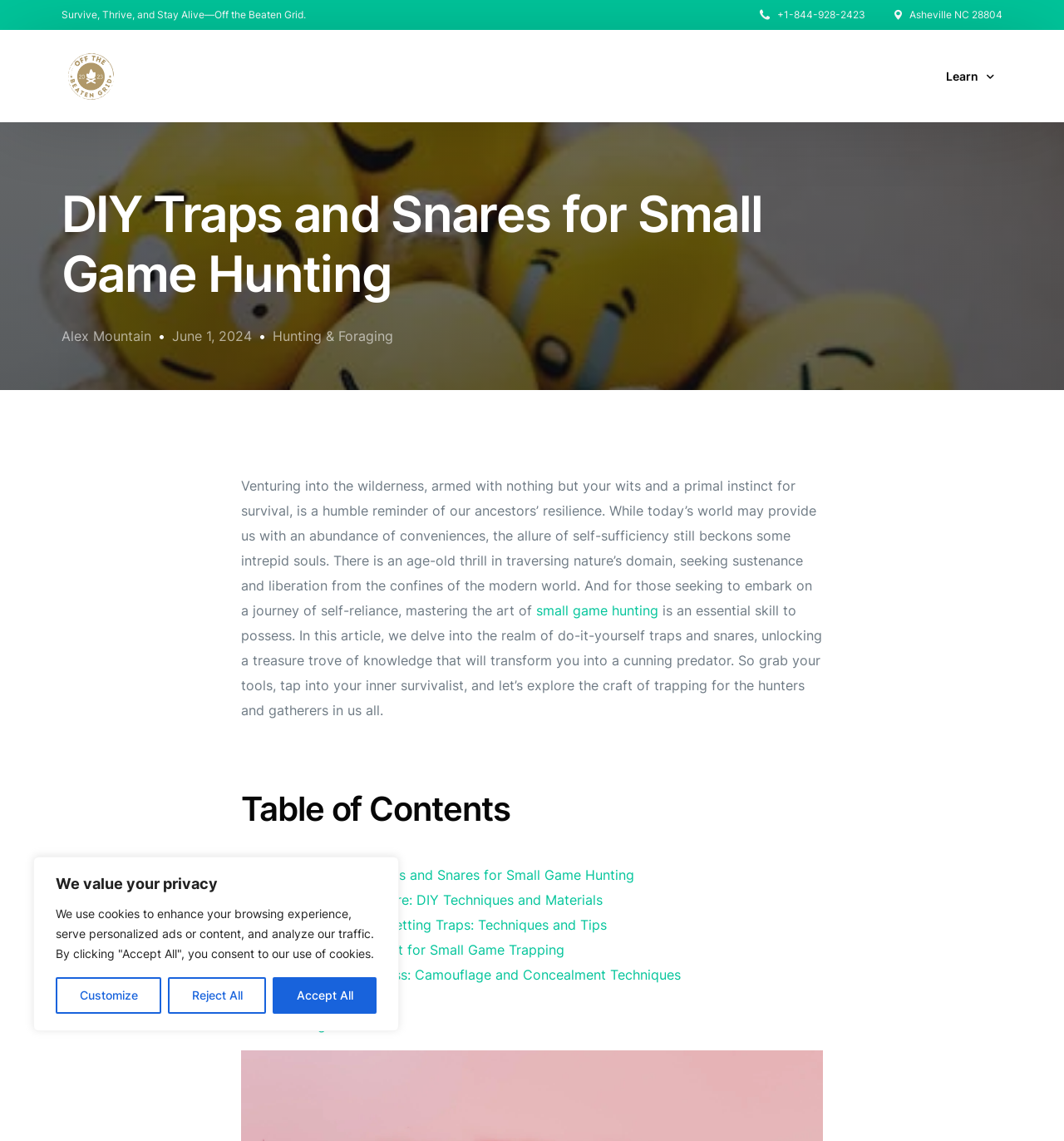Summarize the webpage in an elaborate manner.

This webpage is about DIY traps and snares for small game hunting. At the top, there is a notification bar with a message about cookies and privacy, accompanied by three buttons: "Customize", "Reject All", and "Accept All". 

Below the notification bar, there is a header section with the website's title "Off The Beaten Grid" and its tagline "Survive, Thrive, and Stay Alive". The website's contact information, including phone number and address, is displayed on the right side of the header section.

The main content of the webpage is divided into sections. The first section is an introduction to DIY traps and snares, with a heading "DIY Traps and Snares for Small Game Hunting". The introduction is written by Alex Mountain and is dated June 1, 2024. It discusses the importance of self-sufficiency and the thrill of hunting and foraging in the wilderness.

Below the introduction, there is a section with a heading "Hunting & Foraging", which contains a lengthy article about DIY traps and snares. The article is divided into several subheadings, including "Table of Contents", "Crafting Effective Traps and Snares for Small Game Hunting", "Building a Reliable Snare: DIY Techniques and Materials", "Mastering the Art of Setting Traps: Techniques and Tips", "Choosing the Right Bait for Small Game Trapping", "Enhancing Trap Success: Camouflage and Concealment Techniques", "Q&A", and "Concluding Remarks".